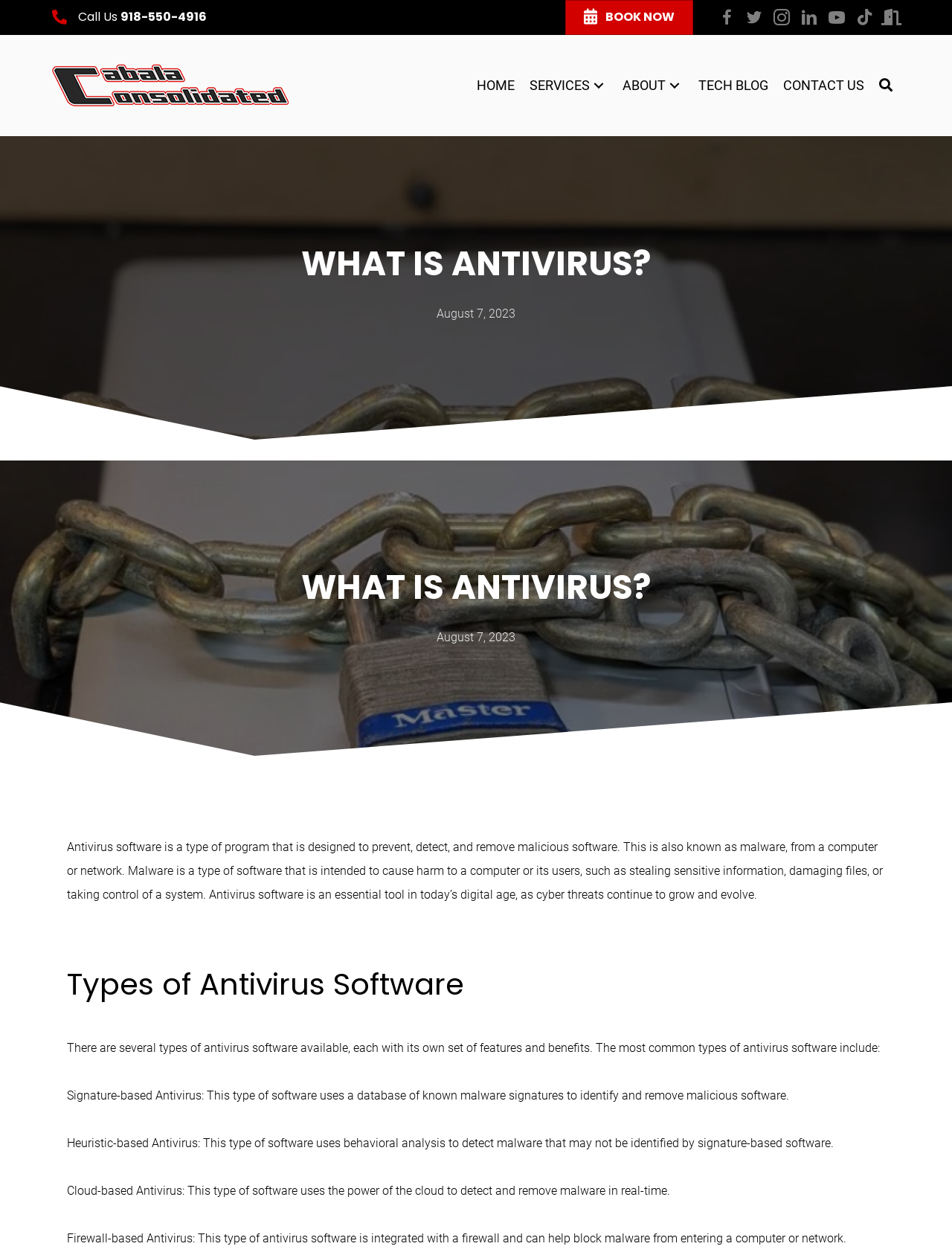What is the purpose of antivirus software?
Can you offer a detailed and complete answer to this question?

According to the webpage, antivirus software is designed to prevent, detect, and remove malicious software, also known as malware, from a computer or network. This is stated in the paragraph that explains what antivirus software is.